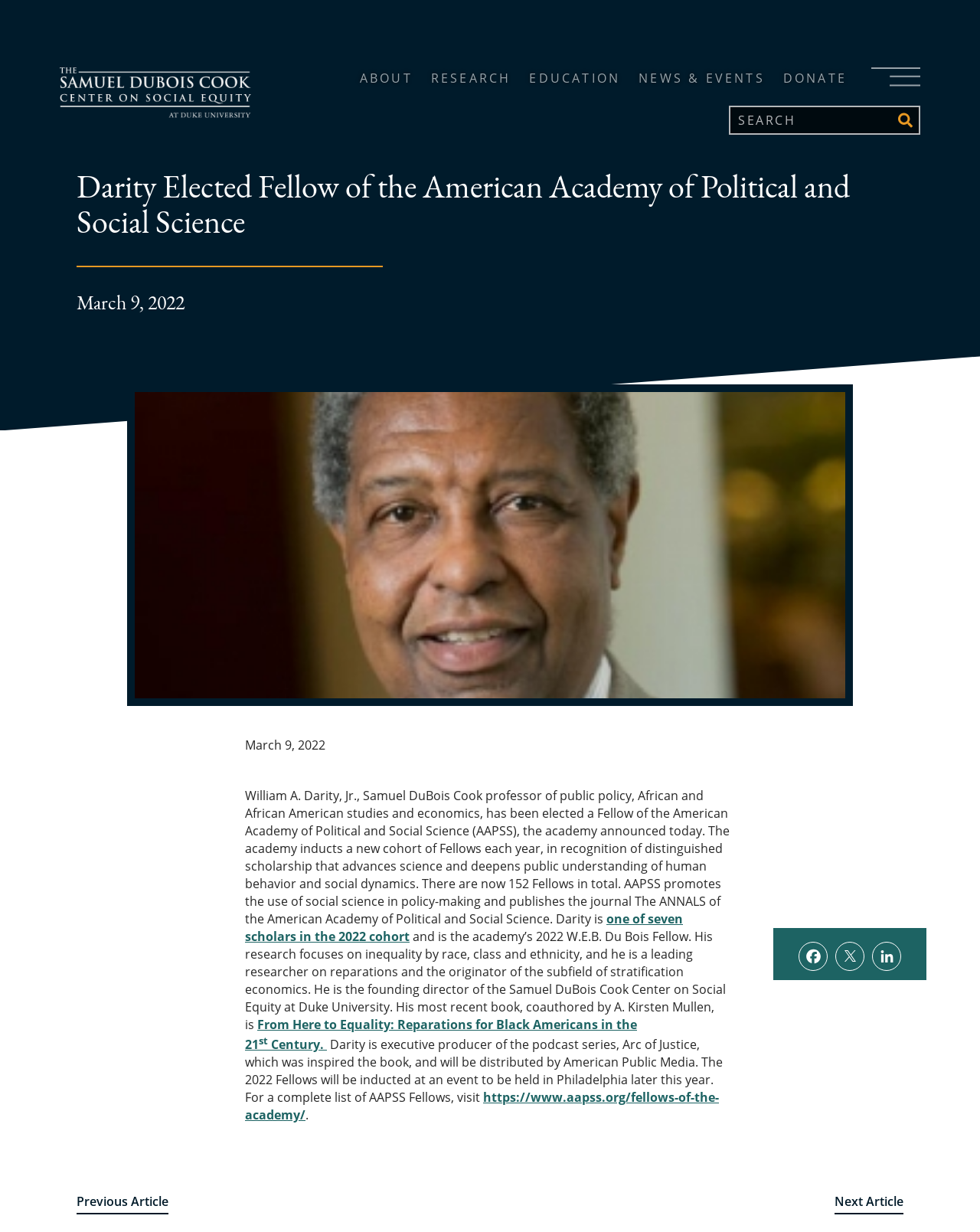Identify the bounding box coordinates of the region that needs to be clicked to carry out this instruction: "Visit the Facebook page". Provide these coordinates as four float numbers ranging from 0 to 1, i.e., [left, top, right, bottom].

[0.811, 0.764, 0.848, 0.788]